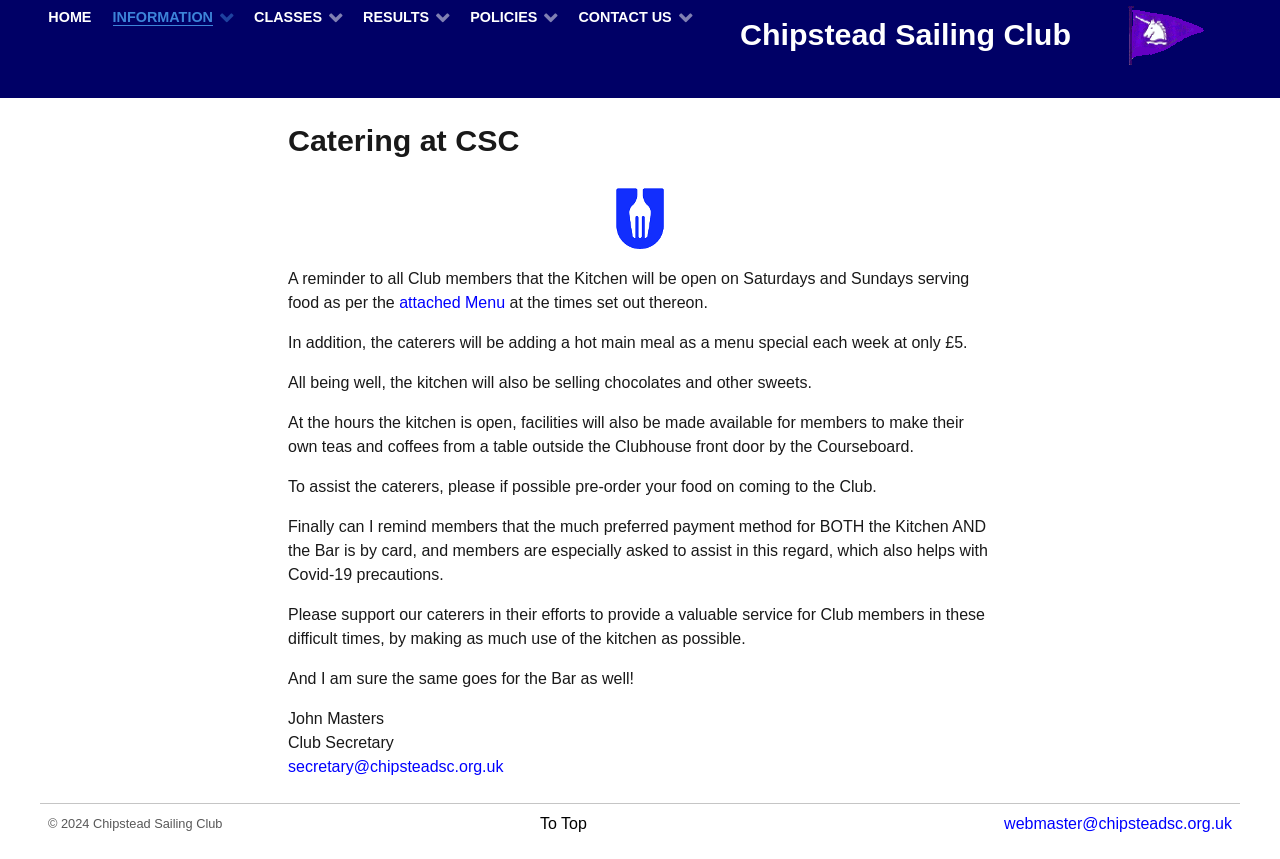Give a detailed account of the webpage's layout and content.

The webpage is about catering services at Chipstead Sailing Club (CSC). At the top left, there is a navigation menu with links to "HOME", "INFORMATION", "CLASSES", "RESULTS", "POLICIES", and "CONTACT US". Below this menu, there is a heading that reads "Chipstead Sailing Club". 

To the right of the navigation menu, there is a heading that says "Catering at CSC". Below this heading, there is a paragraph of text that reminds club members that the kitchen will be open on Saturdays and Sundays, serving food according to a menu. The menu is available as a link. Additionally, the caterers will offer a hot main meal special each week for £5, and will also sell chocolates and other sweets. 

Further down, there is information about facilities available for members to make their own teas and coffees. Members are encouraged to pre-order their food and to use card payments, which is the preferred method for both the kitchen and the bar. The text also asks members to support the caterers in their efforts to provide a valuable service. 

At the bottom of the page, there is a signature from John Masters, the Club Secretary, along with his email address. There is also a copyright notice that reads "© 2024 Chipstead Sailing Club" and links to the top of the page and to the webmaster's email address.